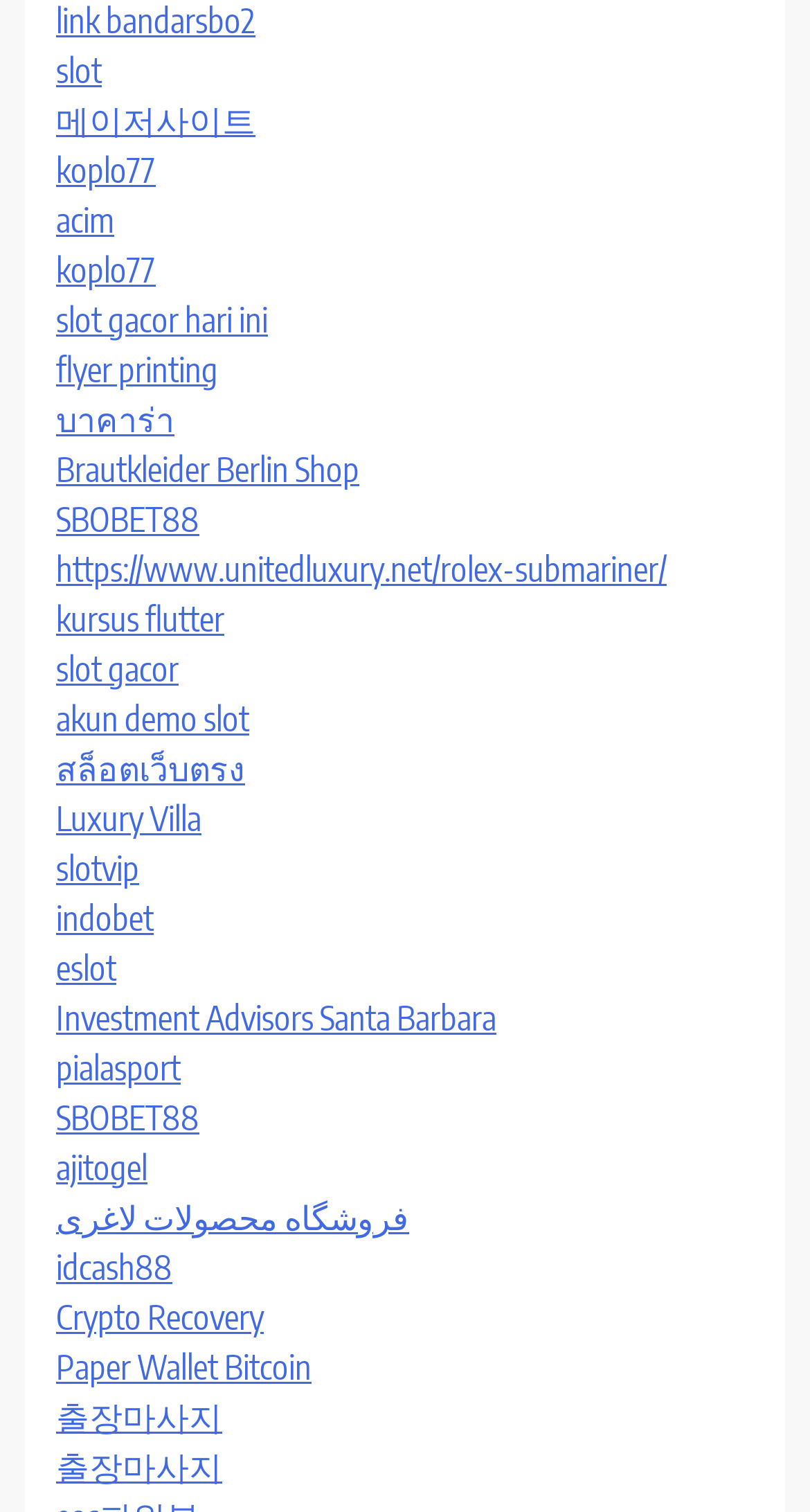Please locate the bounding box coordinates of the region I need to click to follow this instruction: "visit 메이저사이트".

[0.069, 0.066, 0.315, 0.094]